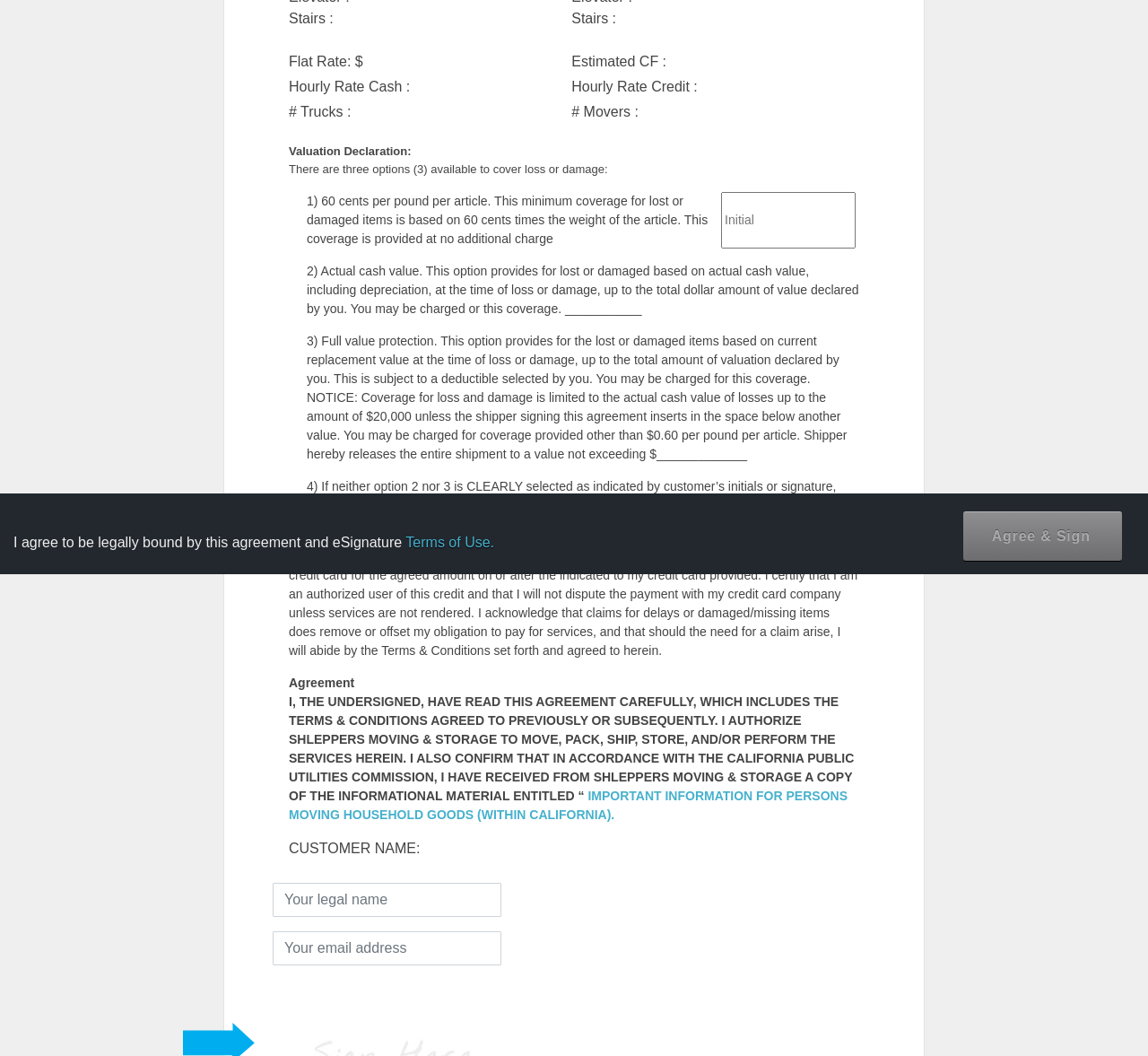Please find the bounding box coordinates in the format (top-left x, top-left y, bottom-right x, bottom-right y) for the given element description. Ensure the coordinates are floating point numbers between 0 and 1. Description: 4. Repeat Customers

None